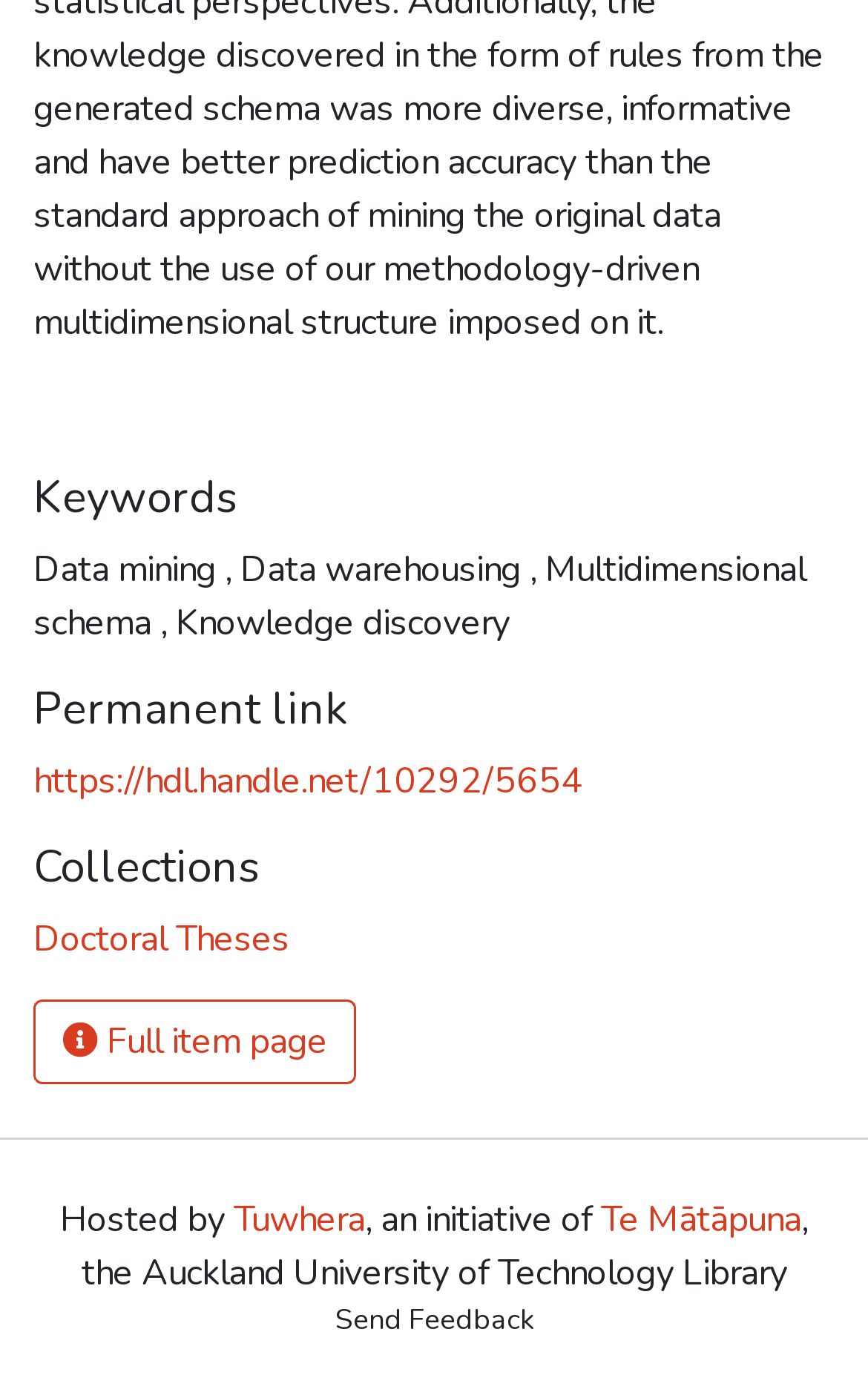Kindly respond to the following question with a single word or a brief phrase: 
What is the purpose of the button?

Full item page